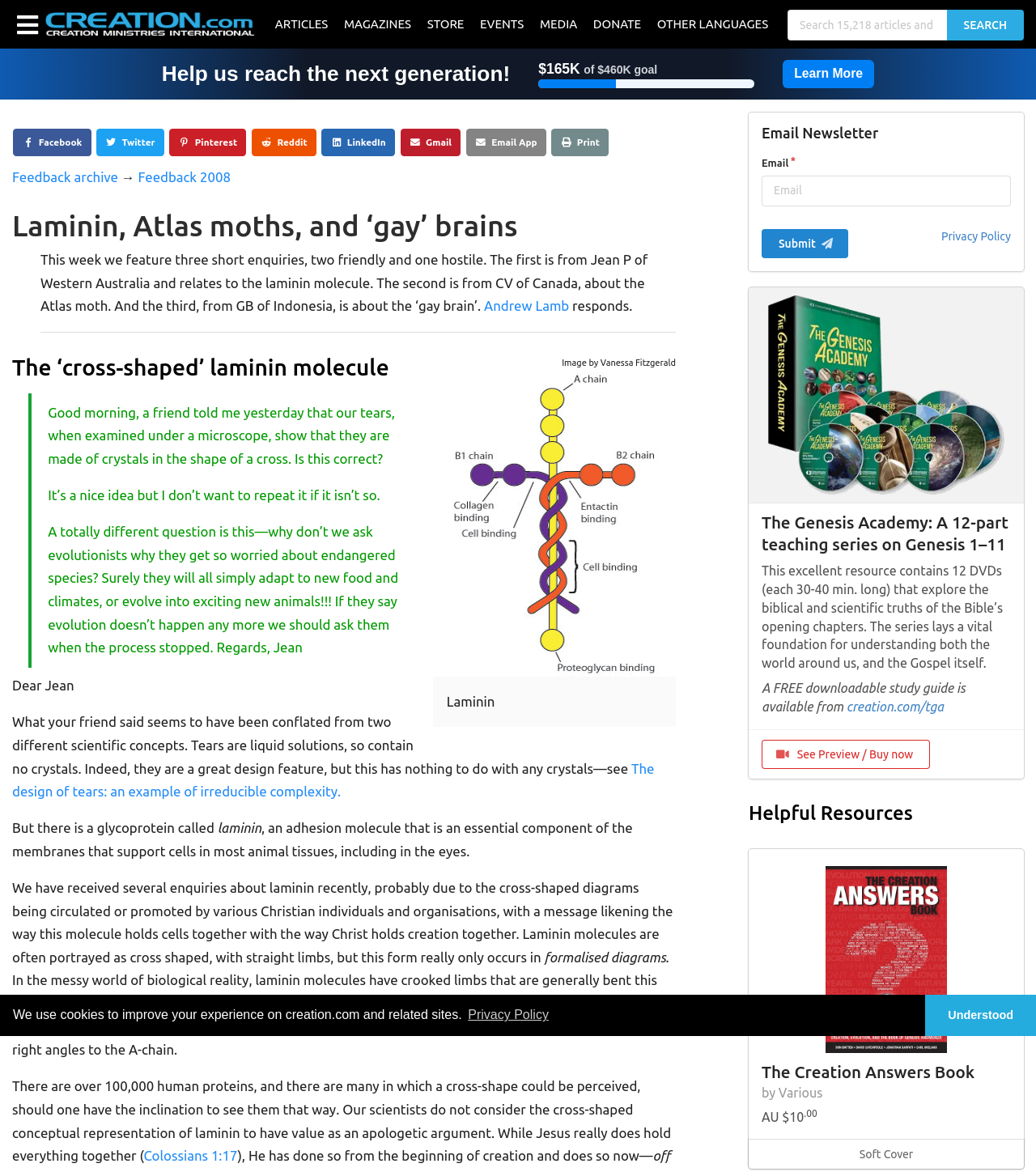Find the bounding box coordinates for the UI element whose description is: "Events". The coordinates should be four float numbers between 0 and 1, in the format [left, top, right, bottom].

[0.456, 0.0, 0.513, 0.041]